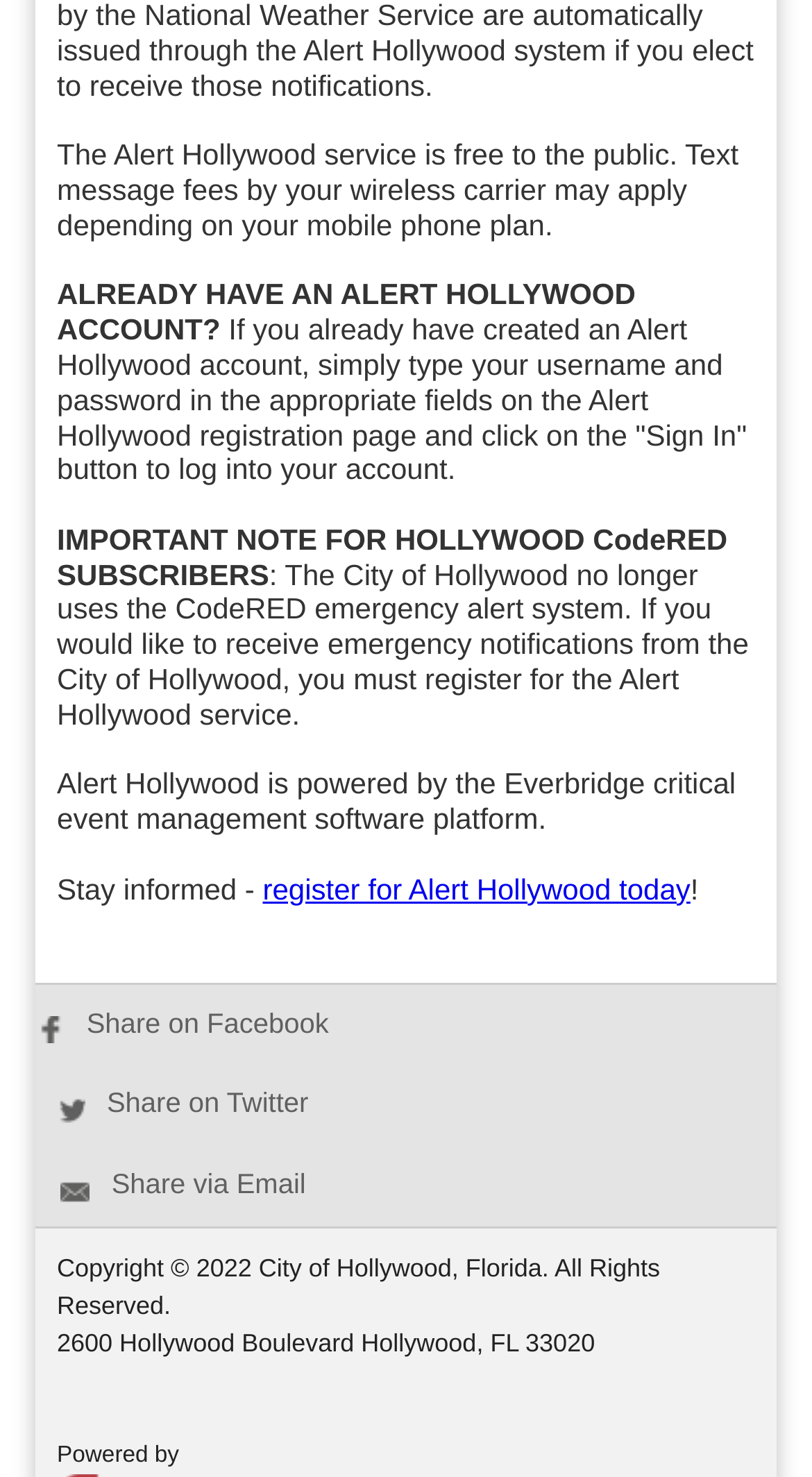What is the previous emergency alert system used by the City of Hollywood?
Based on the visual information, provide a detailed and comprehensive answer.

According to the webpage, the City of Hollywood previously used the CodeRED emergency alert system, but it is no longer in use, as mentioned in the StaticText element with the text 'IMPORTANT NOTE FOR HOLLYWOOD CodeRED SUBSCRIBERS'.